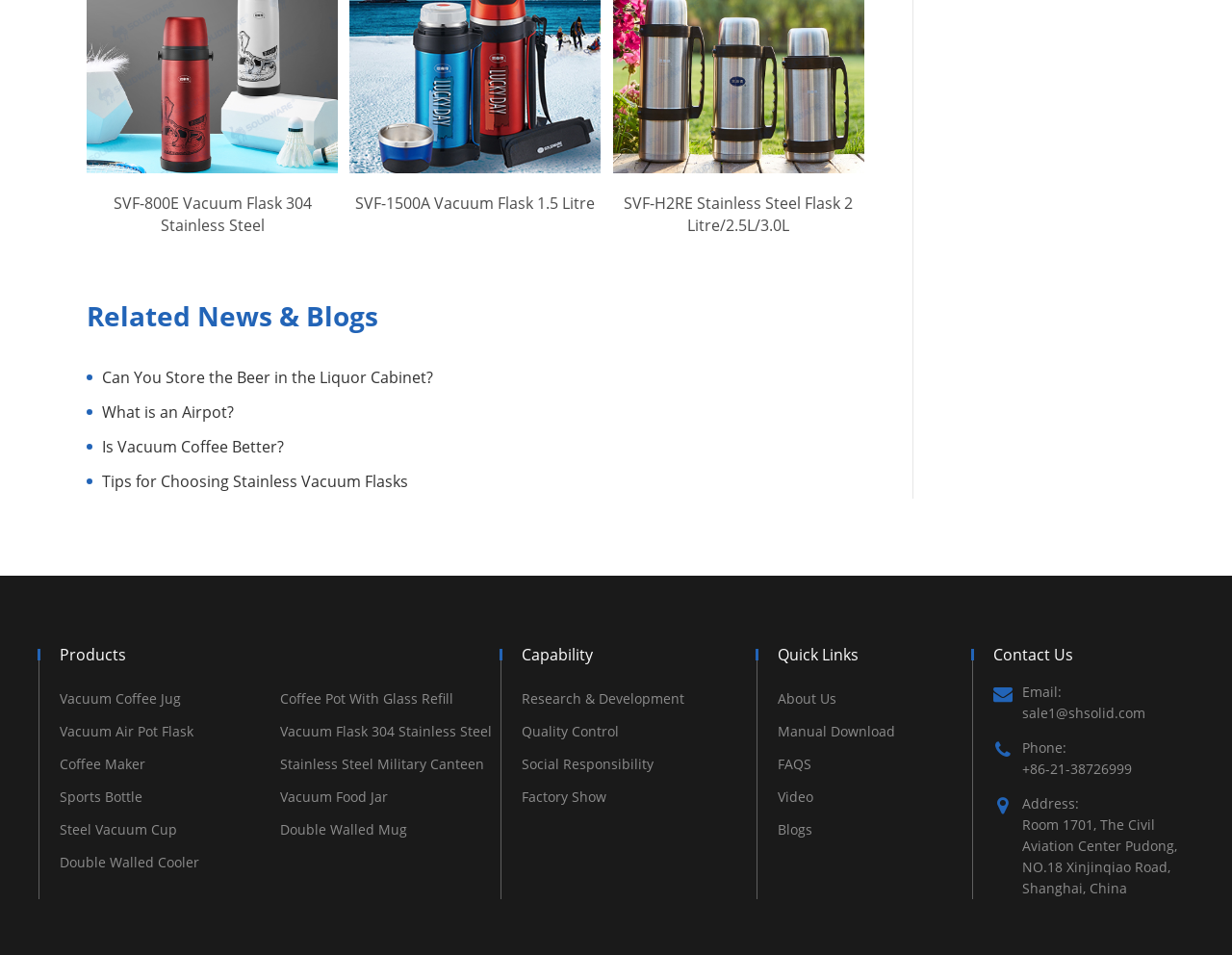Determine the bounding box coordinates in the format (top-left x, top-left y, bottom-right x, bottom-right y). Ensure all values are floating point numbers between 0 and 1. Identify the bounding box of the UI element described by: Double Walled Cooler

[0.048, 0.894, 0.162, 0.913]